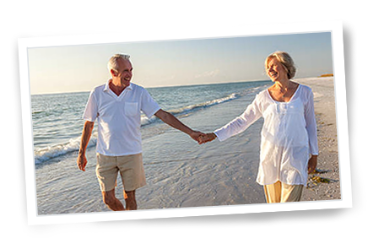What is the significance of the image?
From the screenshot, supply a one-word or short-phrase answer.

Enduring love